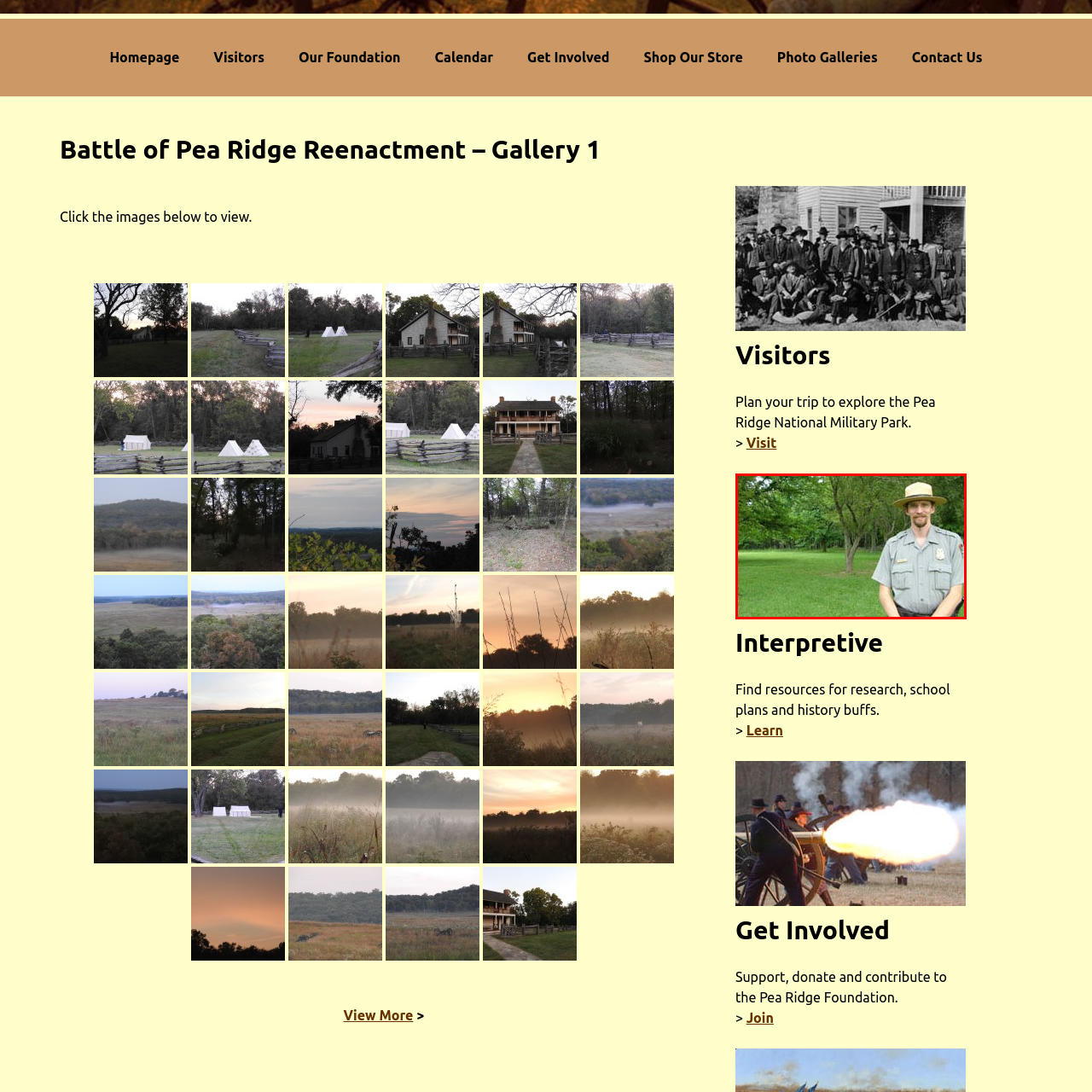What is the role of the park ranger?
Pay attention to the section of the image highlighted by the red bounding box and provide a comprehensive answer to the question.

The park ranger's friendly demeanor suggests a welcoming presence, likely indicative of his role in educating visitors about the park and its natural resources, which is an important aspect of conservation efforts promoted by park services.